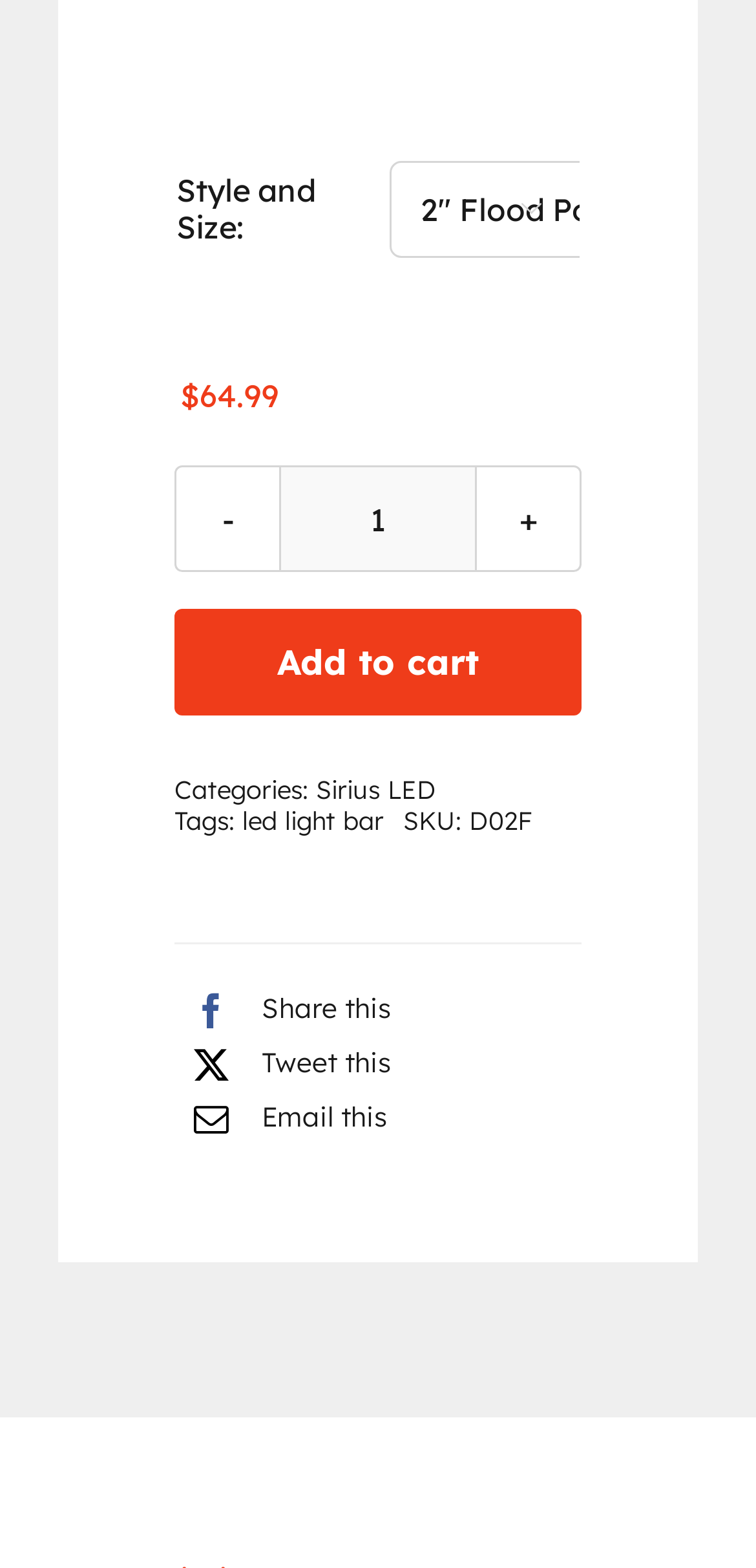With reference to the screenshot, provide a detailed response to the question below:
What is the minimum quantity of the product that can be purchased?

The minimum quantity of the product that can be purchased is indicated by the valuemin attribute of the spinbutton element with the text 'Product quantity' located at [0.372, 0.297, 0.628, 0.365].